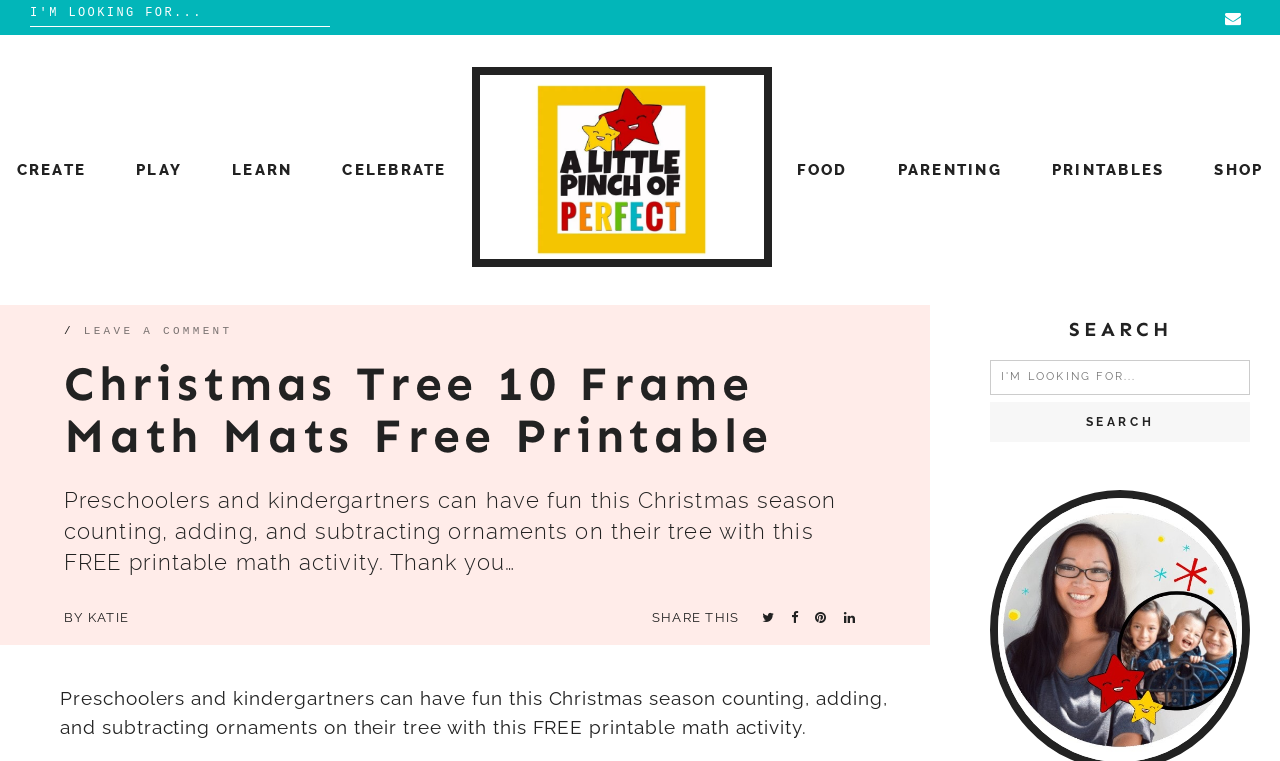Please specify the bounding box coordinates for the clickable region that will help you carry out the instruction: "Search for something".

[0.023, 0.003, 0.258, 0.035]